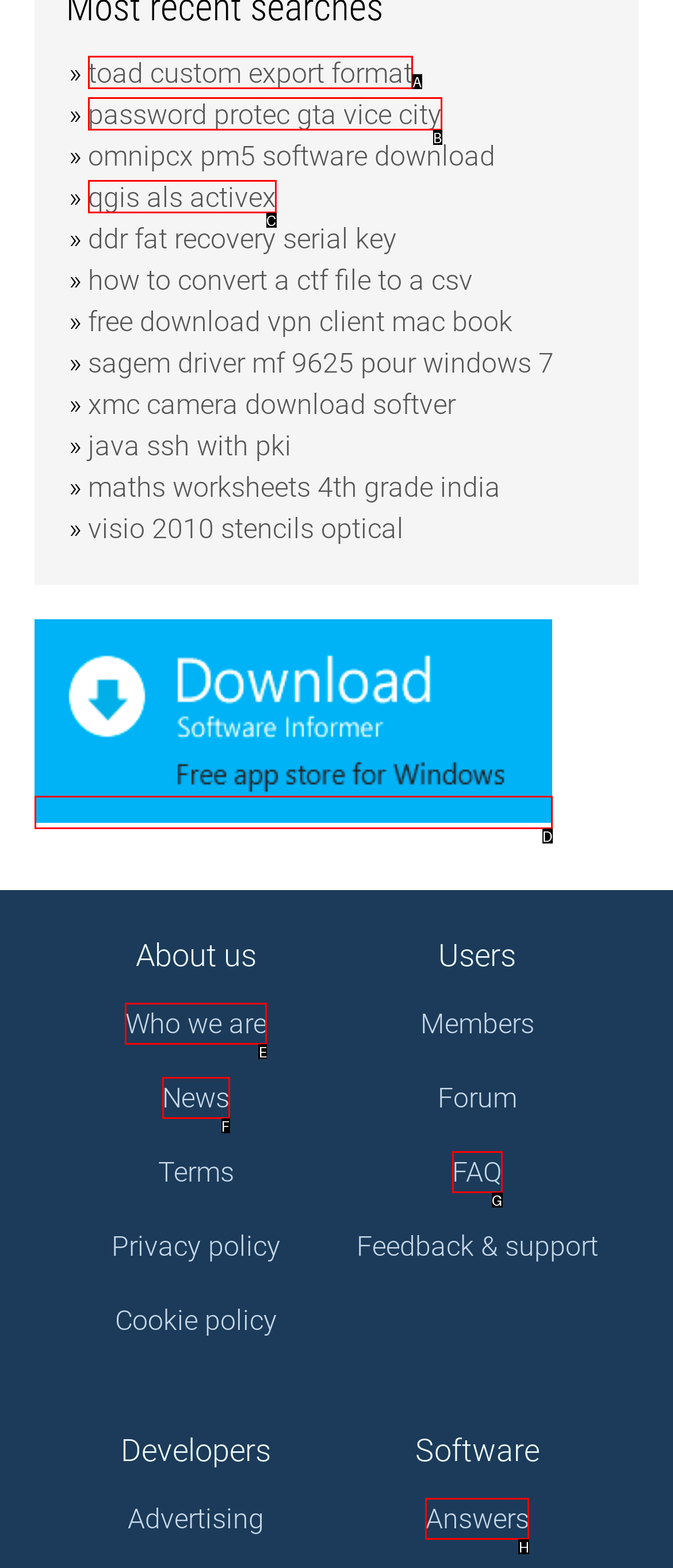Refer to the description: qgis als activex and choose the option that best fits. Provide the letter of that option directly from the options.

C